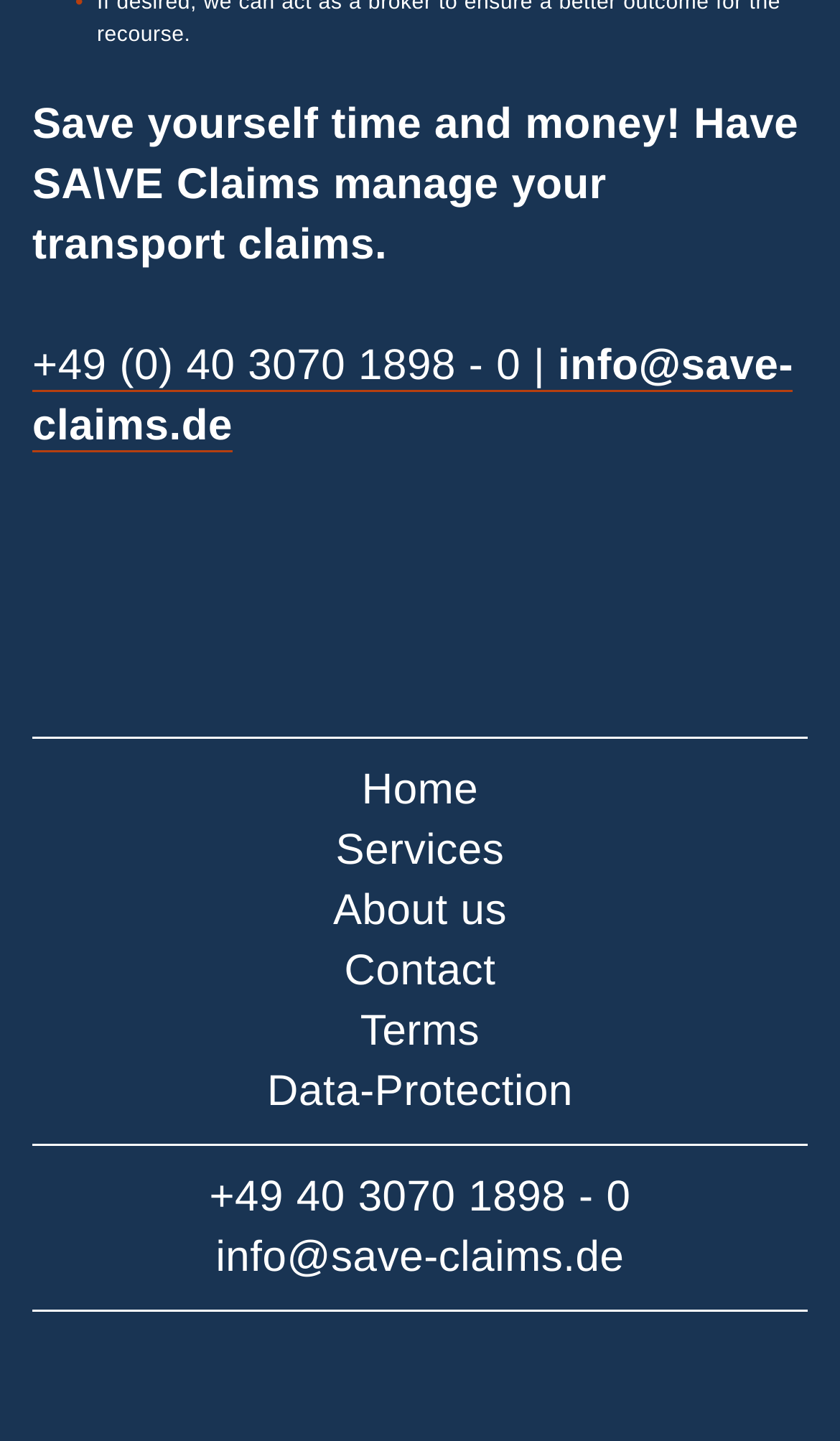What is the bounding box coordinate of the 'Save yourself time and money!' text?
Offer a detailed and full explanation in response to the question.

I found the bounding box coordinate of the 'Save yourself time and money!' text by looking at the StaticText element with the OCR text 'Save yourself time and money! Have SA\VE Claims manage your transport claims.' The coordinate is [0.038, 0.071, 0.951, 0.187], which indicates the position of the text on the webpage.